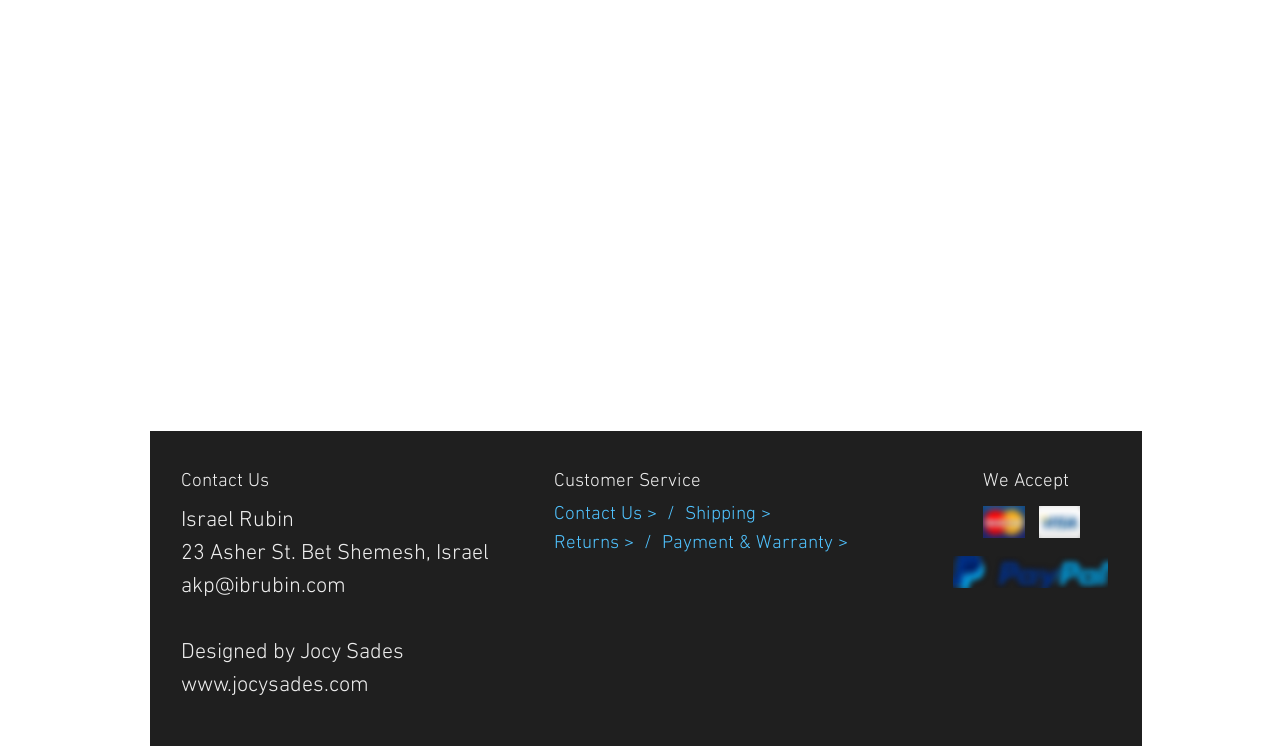Who designed the website?
Use the screenshot to answer the question with a single word or phrase.

Jocy Sades